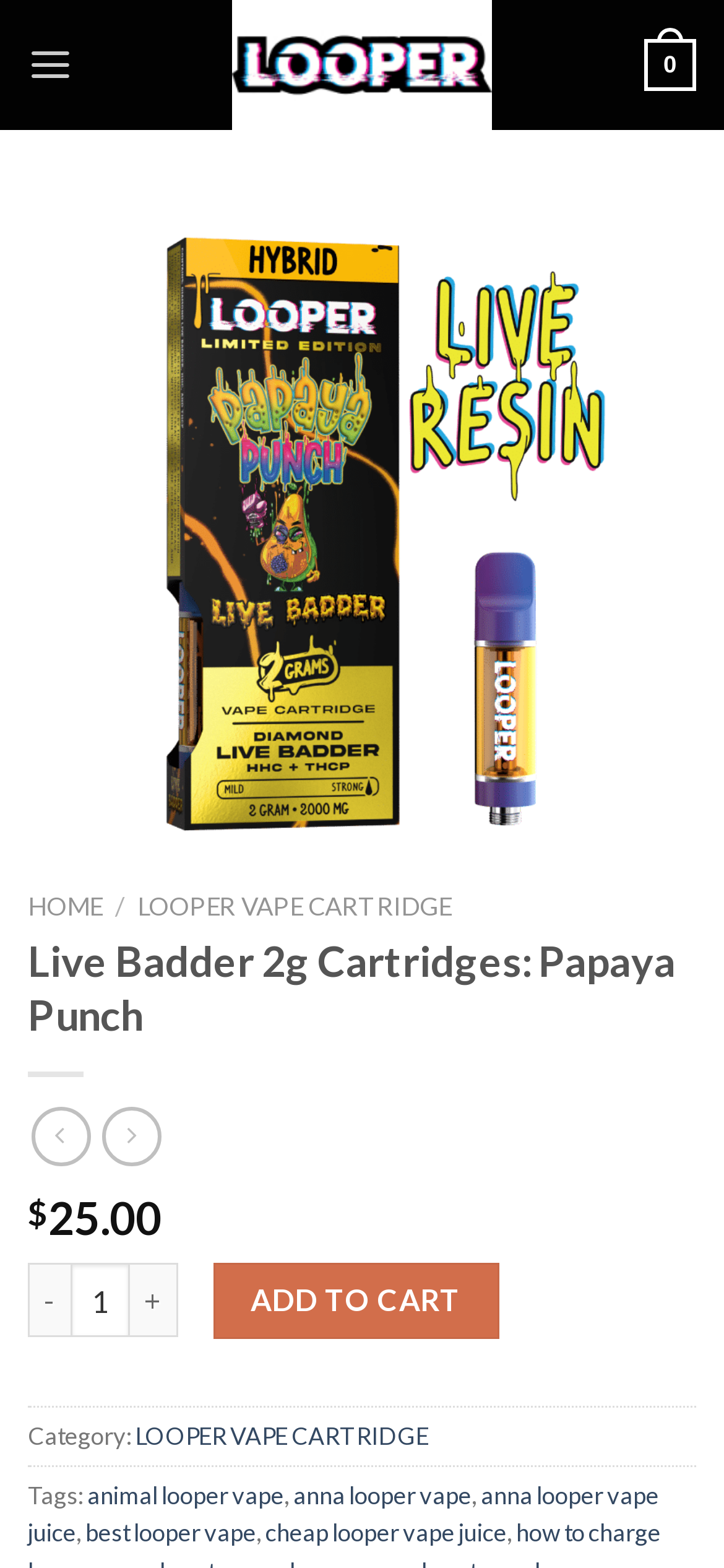For the given element description cheap looper vape juice, determine the bounding box coordinates of the UI element. The coordinates should follow the format (top-left x, top-left y, bottom-right x, bottom-right y) and be within the range of 0 to 1.

[0.367, 0.968, 0.7, 0.987]